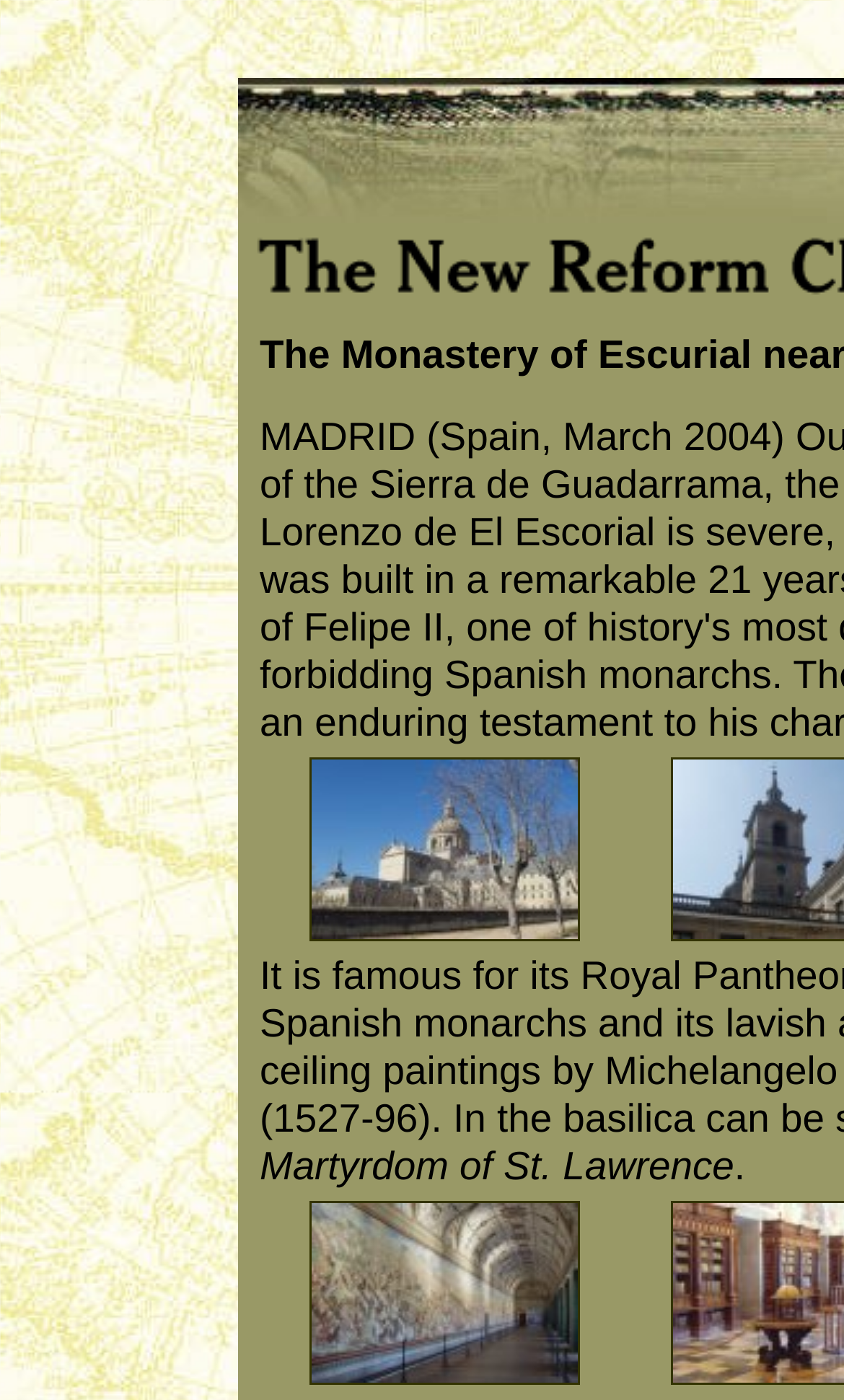Provide a short answer to the following question with just one word or phrase: What is the content of the top-left cell?

Link and image